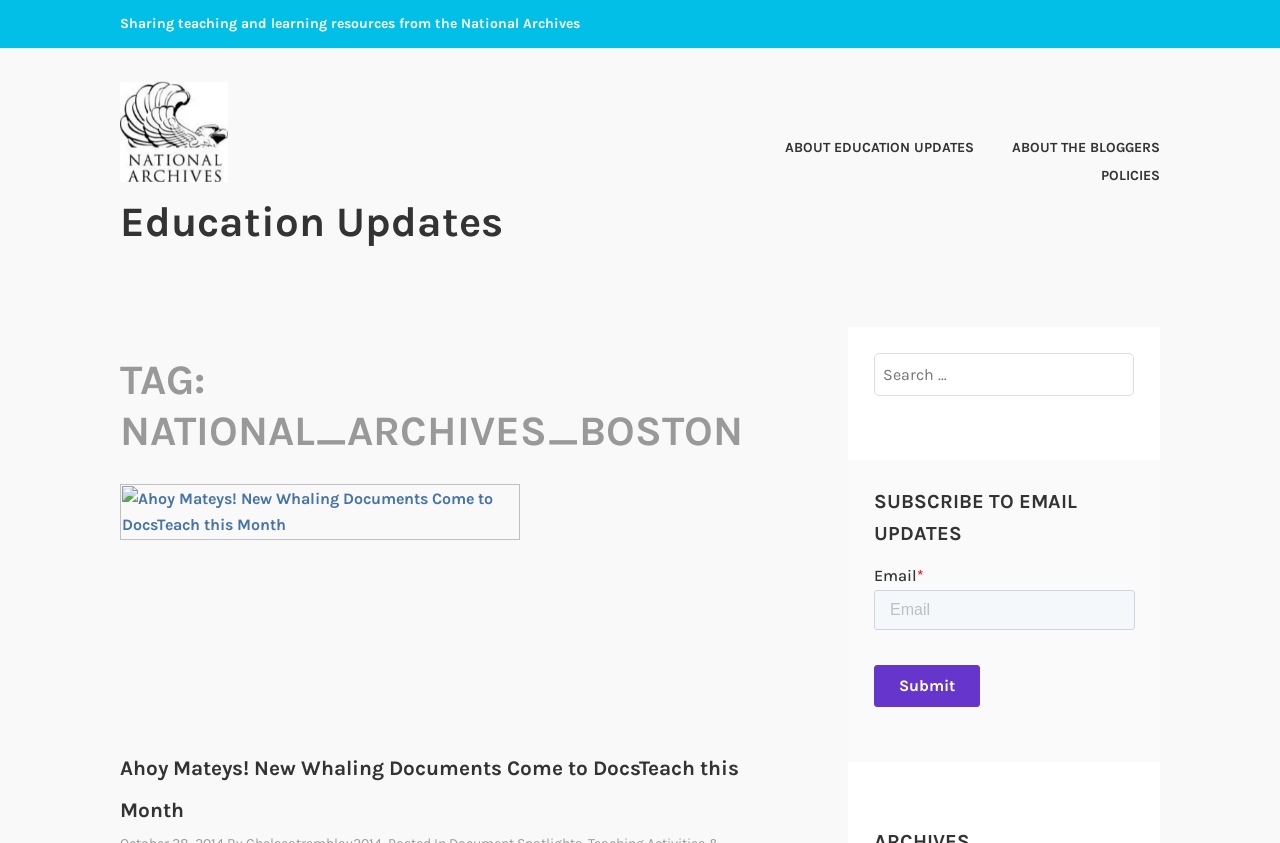Determine the bounding box coordinates of the region to click in order to accomplish the following instruction: "Click on the 'Education Updates' link". Provide the coordinates as four float numbers between 0 and 1, specifically [left, top, right, bottom].

[0.094, 0.14, 0.191, 0.168]